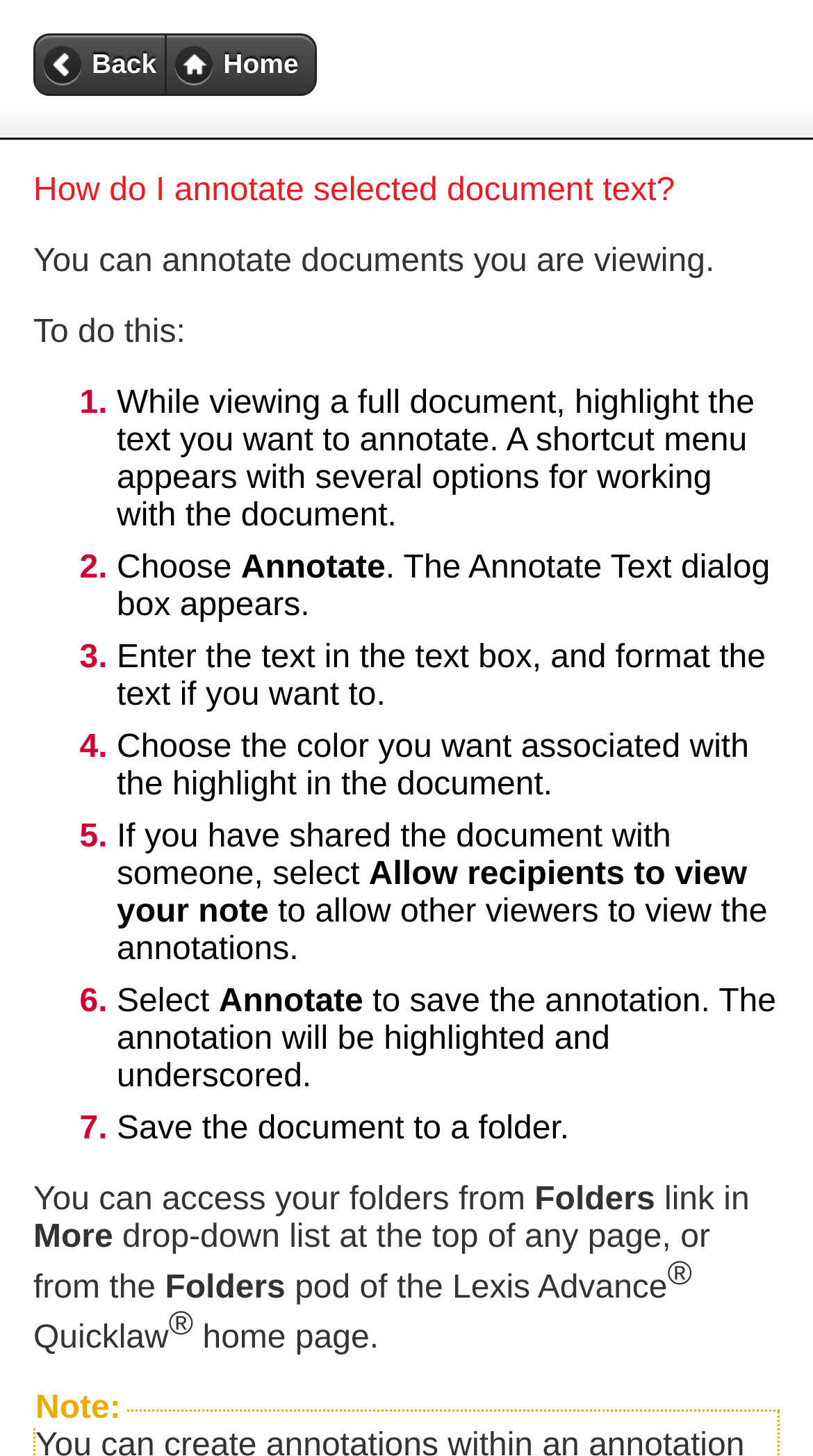Summarize the webpage with intricate details.

The webpage is a help page for Lexis Advance Quicklaw, specifically providing instructions on how to annotate selected document text. At the top left corner, there are two links, "Back" and "Home", which are positioned side by side. Below these links, there is a heading that repeats the title of the page, "How do I annotate selected document text?".

The main content of the page is divided into seven steps, each marked with a numbered list marker (1. to 7.). The steps are arranged vertically, with each step consisting of a brief instruction and sometimes additional information. The text is organized in a clear and concise manner, making it easy to follow.

The first step explains how to highlight the text you want to annotate, and a shortcut menu will appear with several options. The second step instructs you to choose the "Annotate" option, which will open the Annotate Text dialog box. The subsequent steps guide you through entering the text, formatting it, choosing a color, and deciding whether to share the annotation with others.

At the bottom of the page, there are some additional links and text. There is a link to "Folders" and some text explaining how to access your folders from the "Folders" link in the drop-down list at the top of any page or from the "Folders" pod of the Lexis Advance Quicklaw home page.